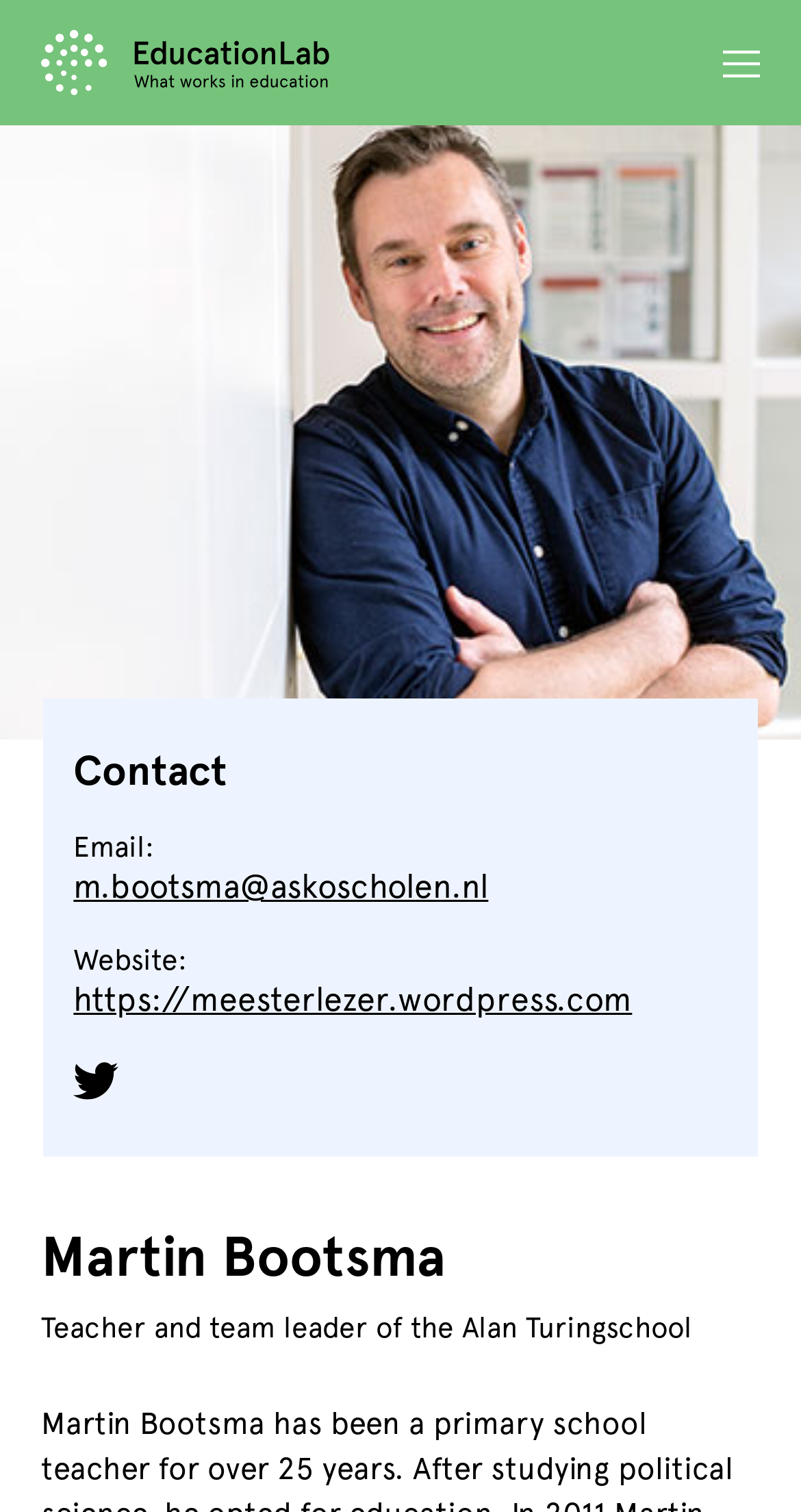What is the email address of Martin Bootsma?
Based on the screenshot, answer the question with a single word or phrase.

m.bootsma@askoscholen.nl